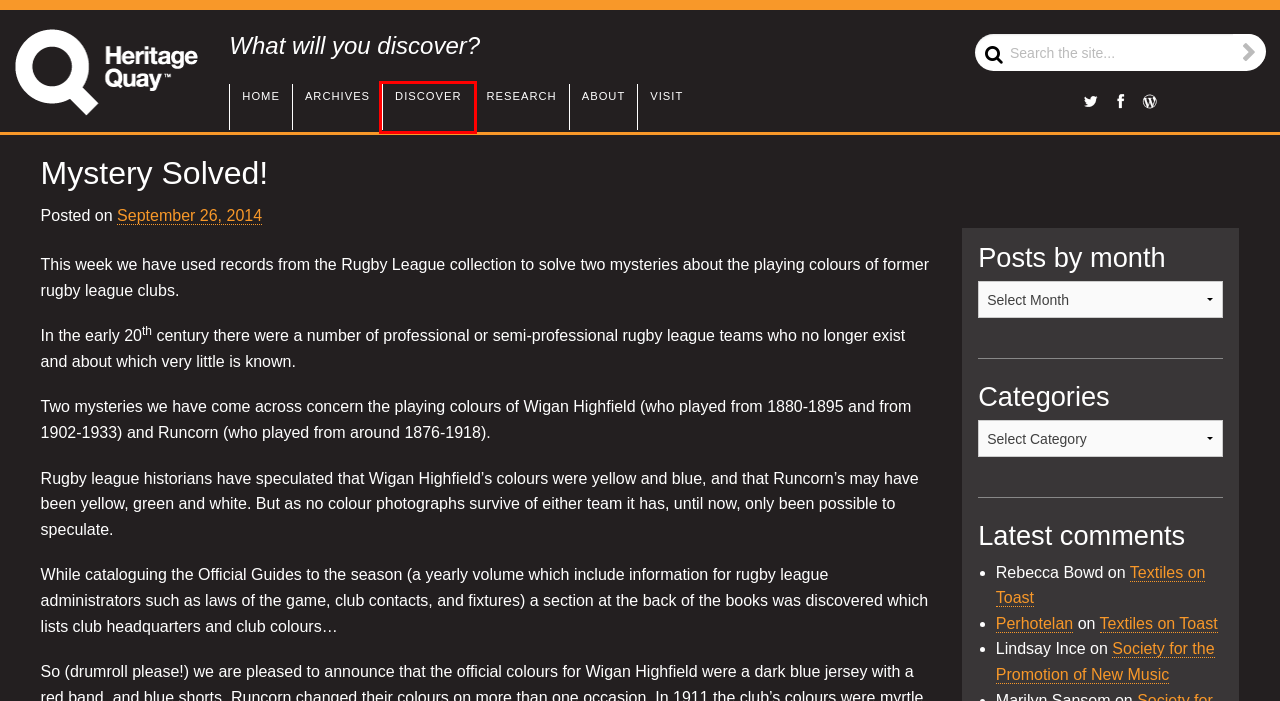Look at the screenshot of a webpage, where a red bounding box highlights an element. Select the best description that matches the new webpage after clicking the highlighted element. Here are the candidates:
A. Visit | Heritage Quay
B. Discover | Heritage Quay
C. Society for the Promotion of New Music | Heritage Quay
D. Heritage Quay | What will you discover?
E. Textiles on Toast | Heritage Quay
F. Research | Heritage Quay
G. About | Heritage Quay
H. Blog | Heritage Quay | What will you discover?

B